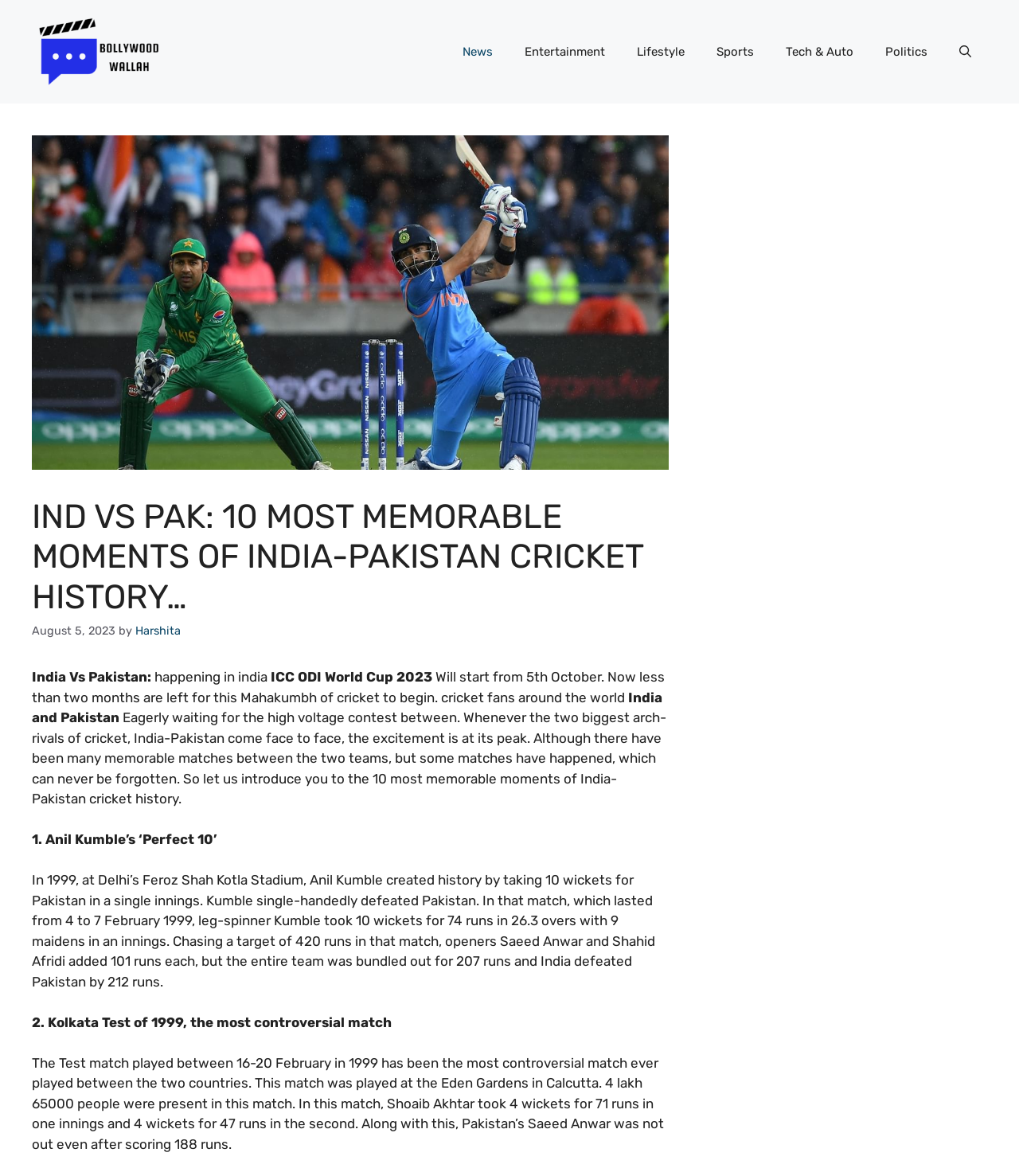Who wrote the article?
Please look at the screenshot and answer using one word or phrase.

Harshita